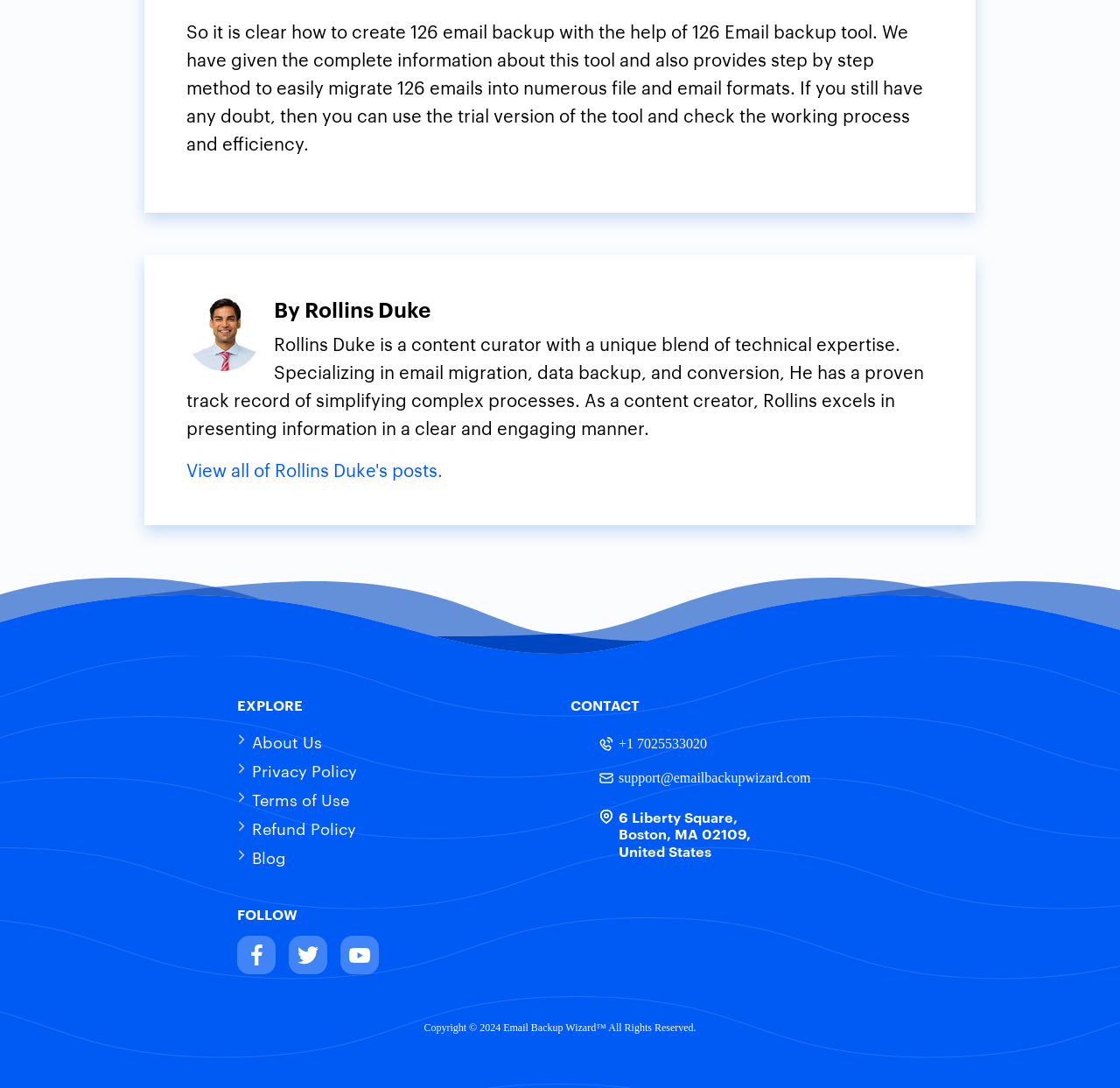Determine the bounding box coordinates for the area you should click to complete the following instruction: "Contact support via phone".

[0.552, 0.677, 0.631, 0.69]